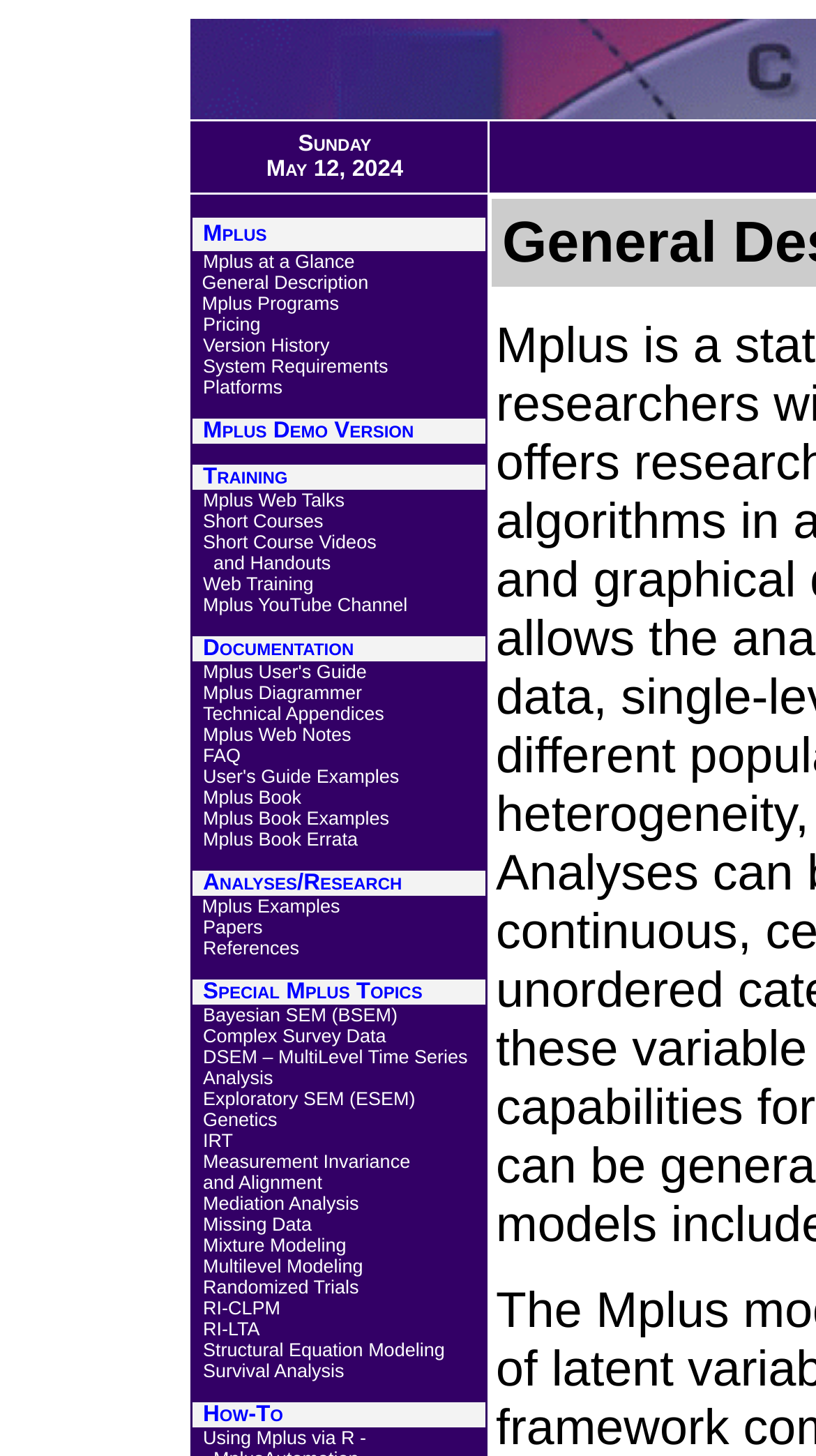Identify the bounding box coordinates for the UI element described by the following text: "Mplus at a Glance". Provide the coordinates as four float numbers between 0 and 1, in the format [left, top, right, bottom].

[0.249, 0.172, 0.435, 0.187]